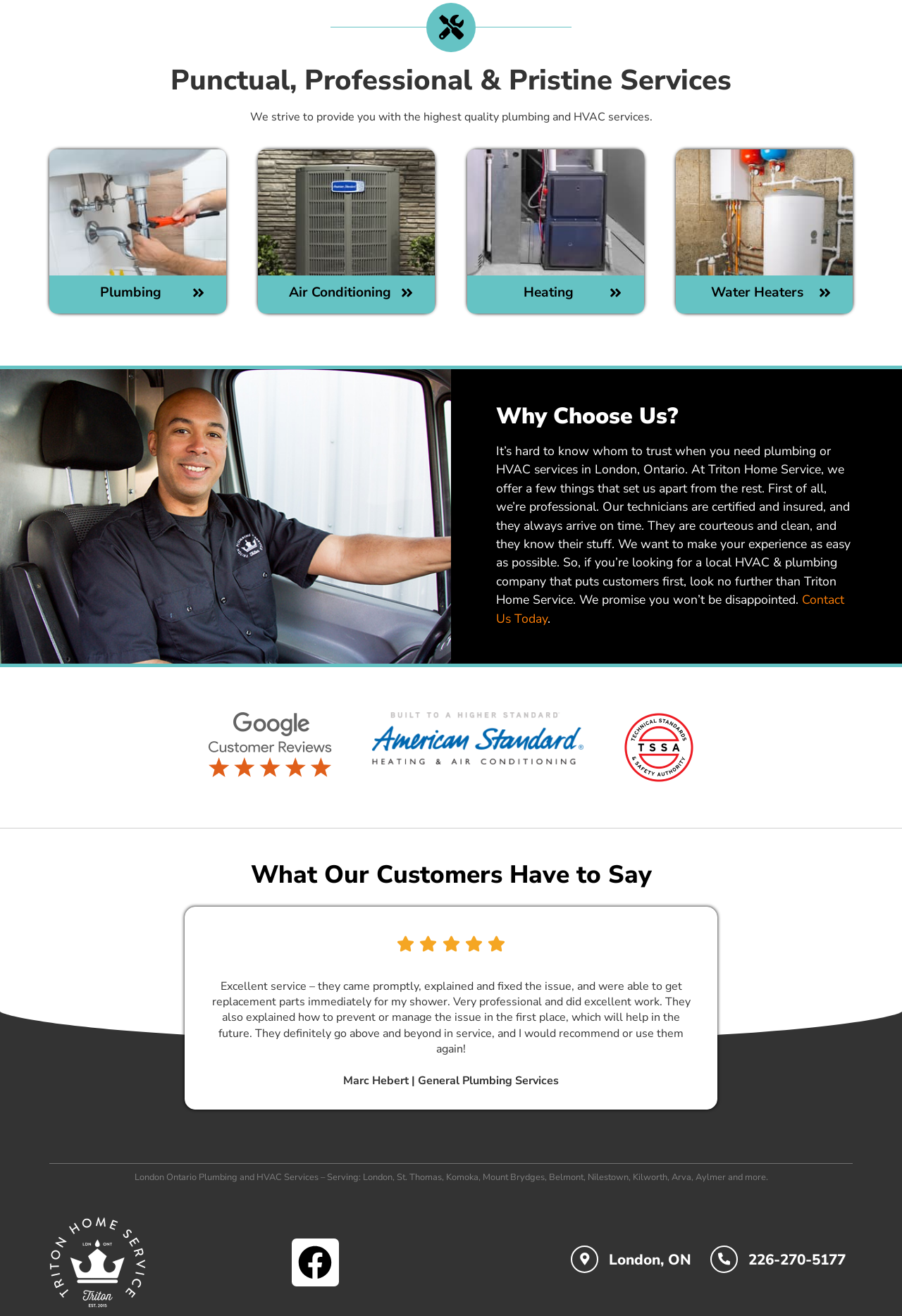Respond with a single word or phrase for the following question: 
What services does Triton Home Service offer?

Plumbing, HVAC, and more